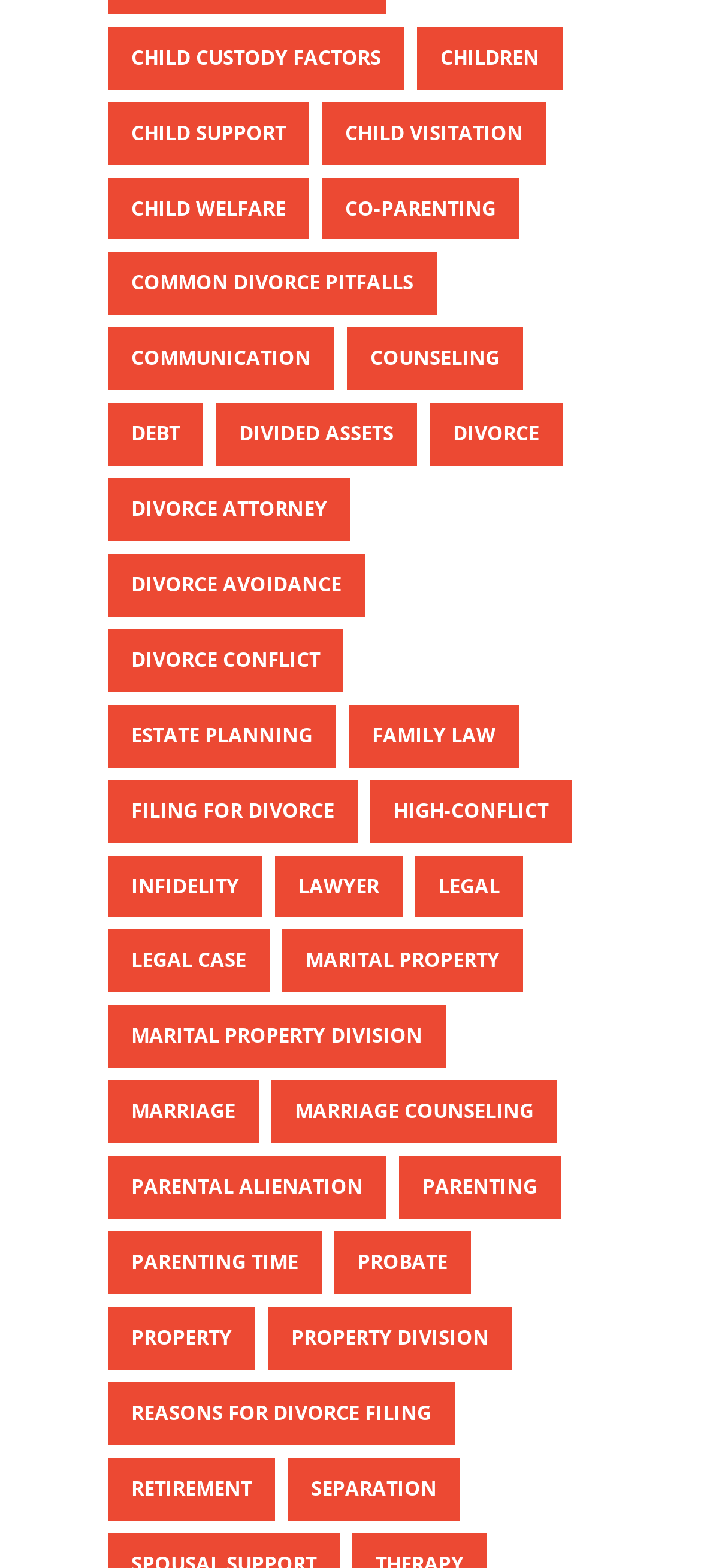Based on the element description: "legal case", identify the bounding box coordinates for this UI element. The coordinates must be four float numbers between 0 and 1, listed as [left, top, right, bottom].

[0.154, 0.593, 0.385, 0.633]